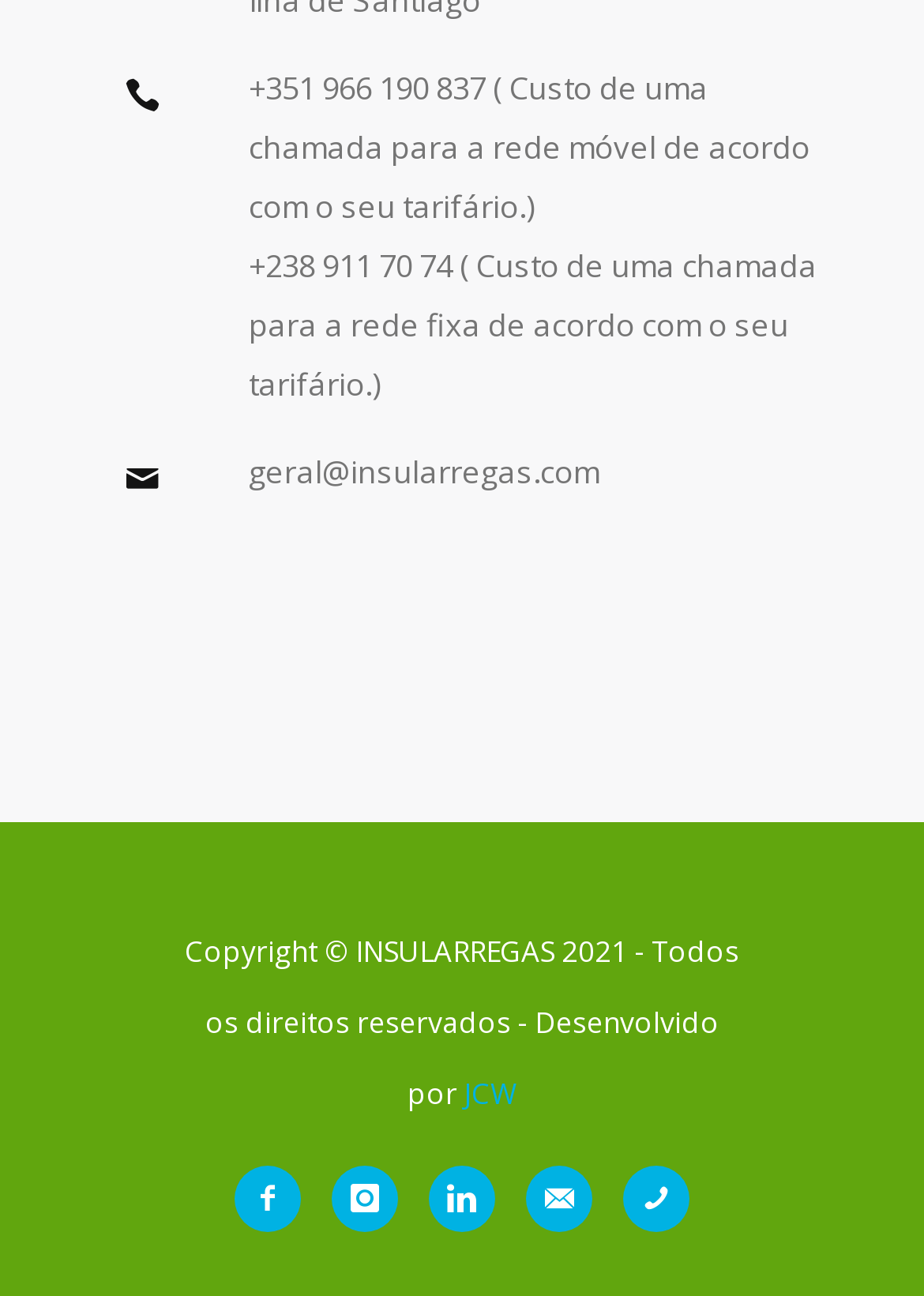Please respond to the question with a concise word or phrase:
How many social media icons are displayed at the bottom?

4